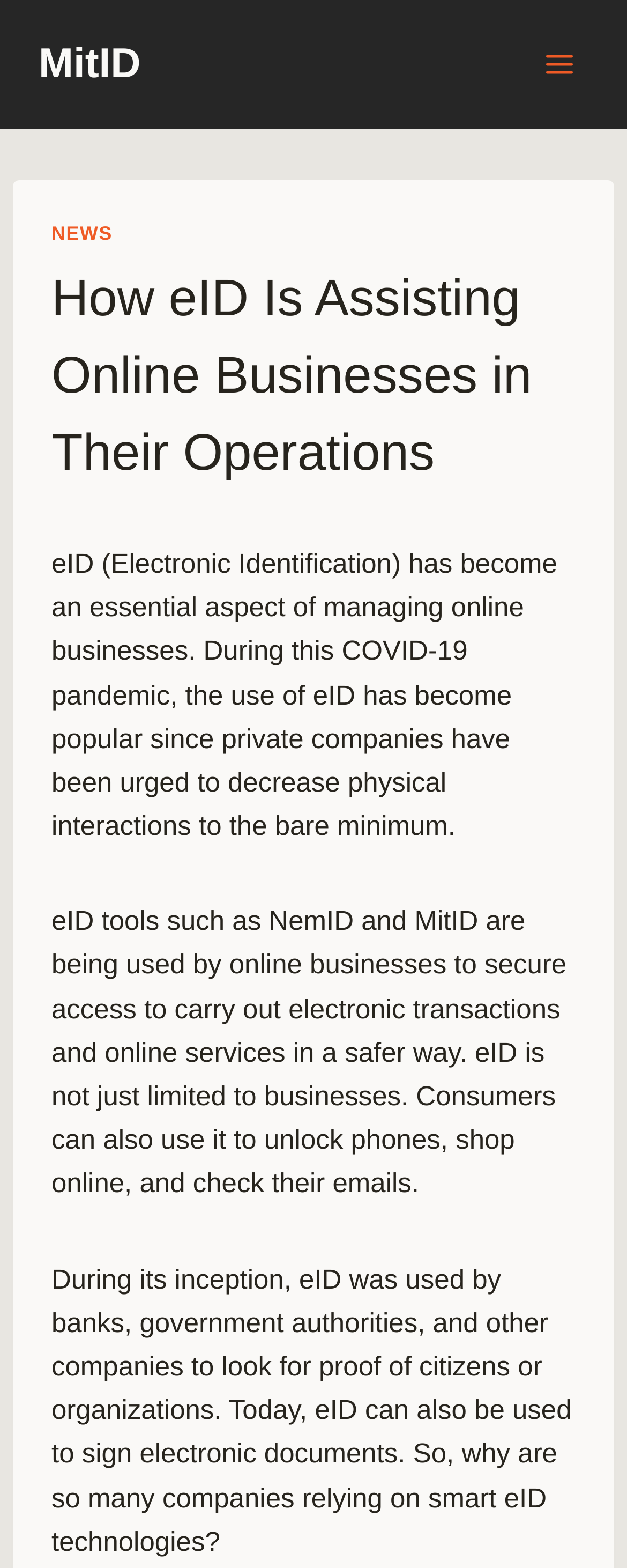Bounding box coordinates are specified in the format (top-left x, top-left y, bottom-right x, bottom-right y). All values are floating point numbers bounded between 0 and 1. Please provide the bounding box coordinate of the region this sentence describes: Toggle Menu

[0.844, 0.025, 0.938, 0.057]